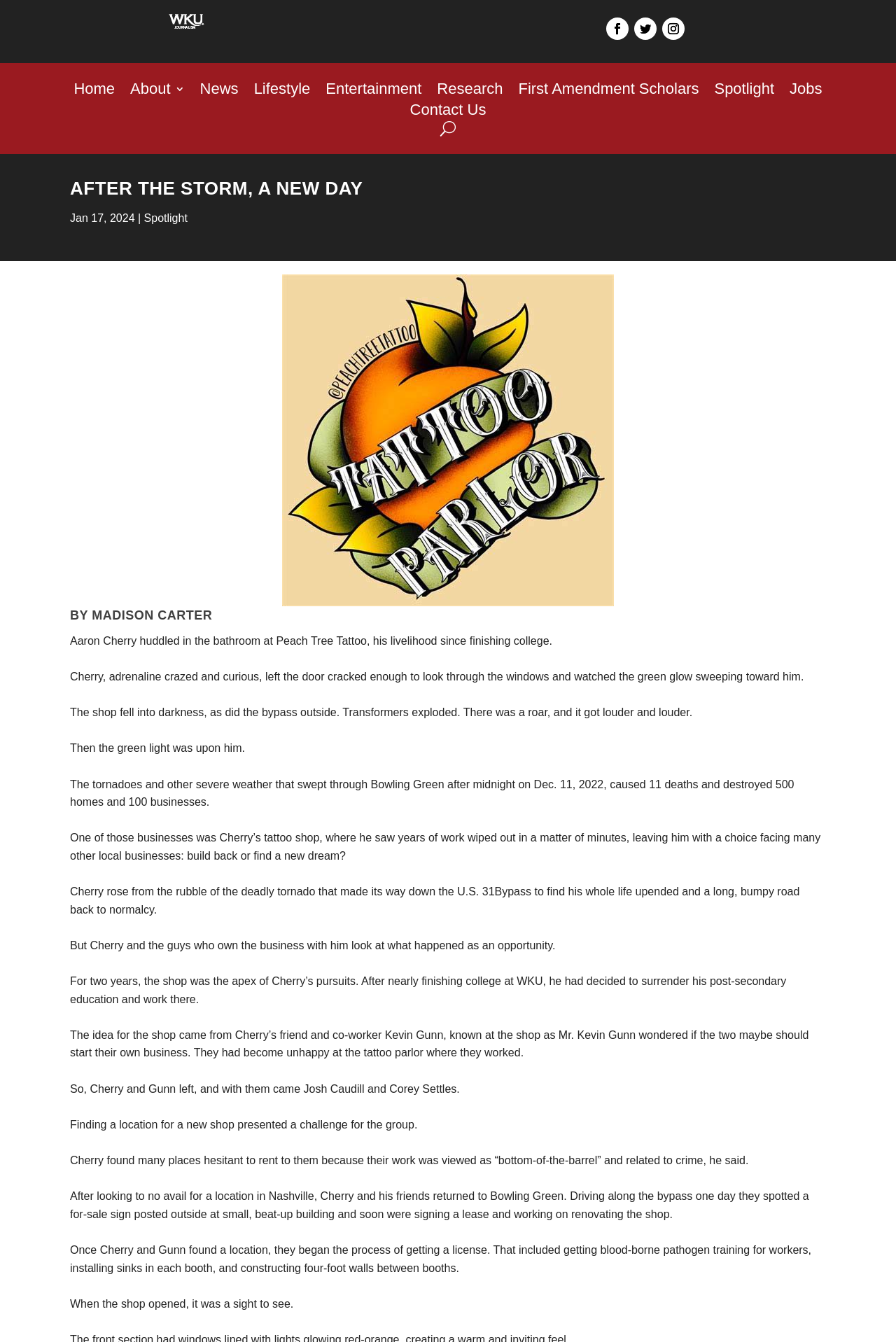Locate the coordinates of the bounding box for the clickable region that fulfills this instruction: "Click the Spotlight link".

[0.797, 0.063, 0.864, 0.074]